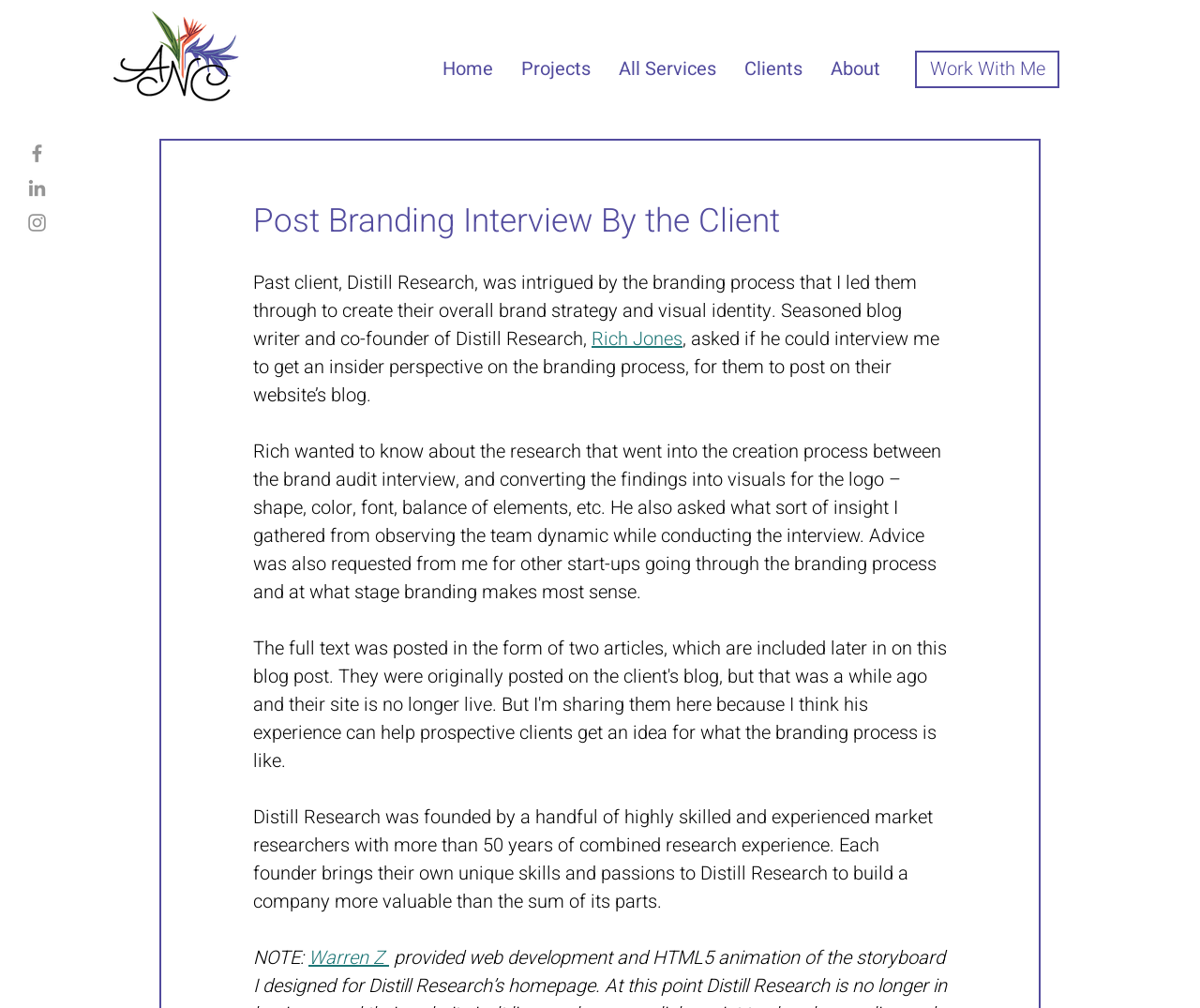What is the purpose of the interview conducted by Rich Jones?
Refer to the screenshot and answer in one word or phrase.

To post on their website's blog